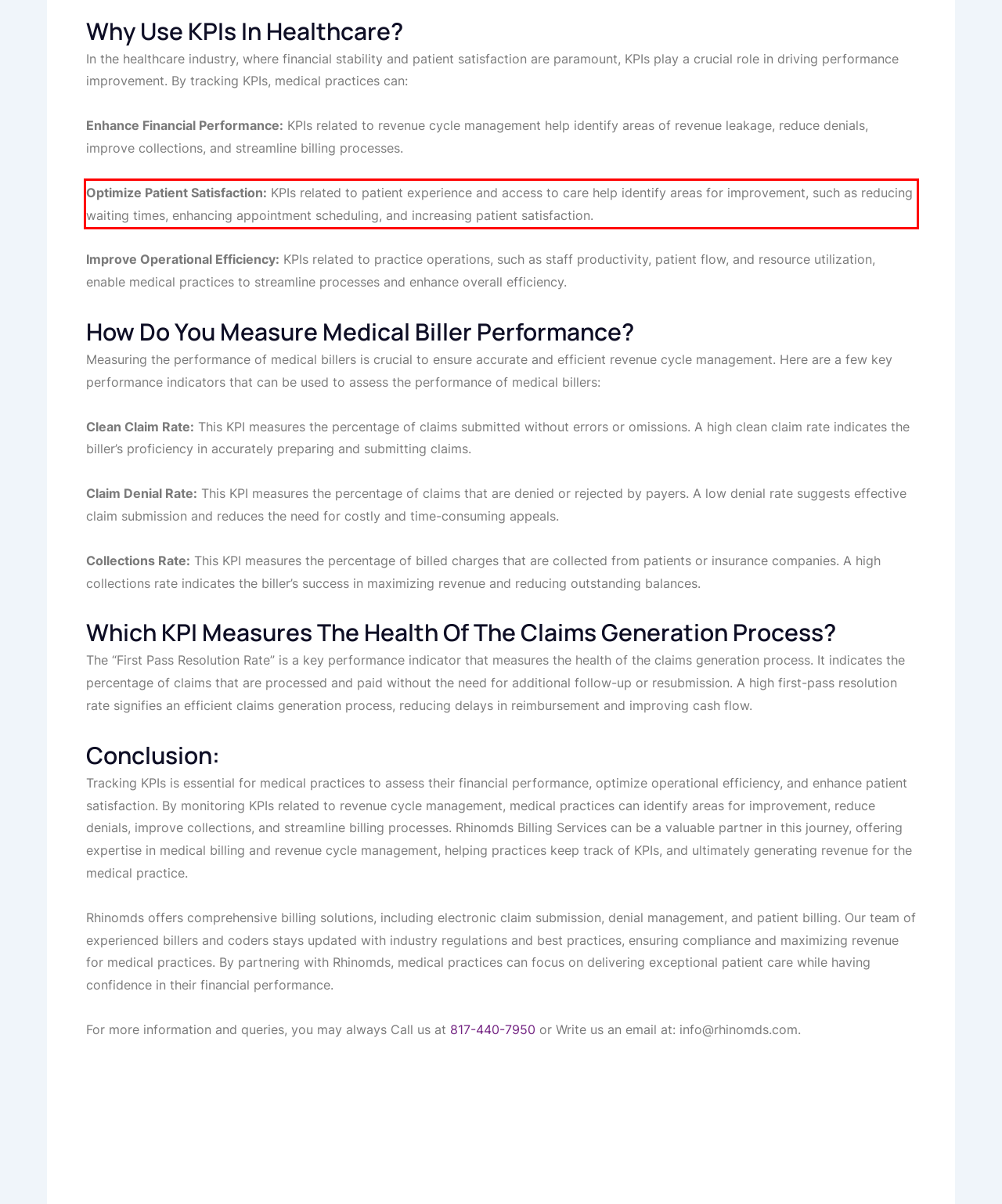You are provided with a screenshot of a webpage featuring a red rectangle bounding box. Extract the text content within this red bounding box using OCR.

Optimize Patient Satisfaction: KPIs related to patient experience and access to care help identify areas for improvement, such as reducing waiting times, enhancing appointment scheduling, and increasing patient satisfaction.